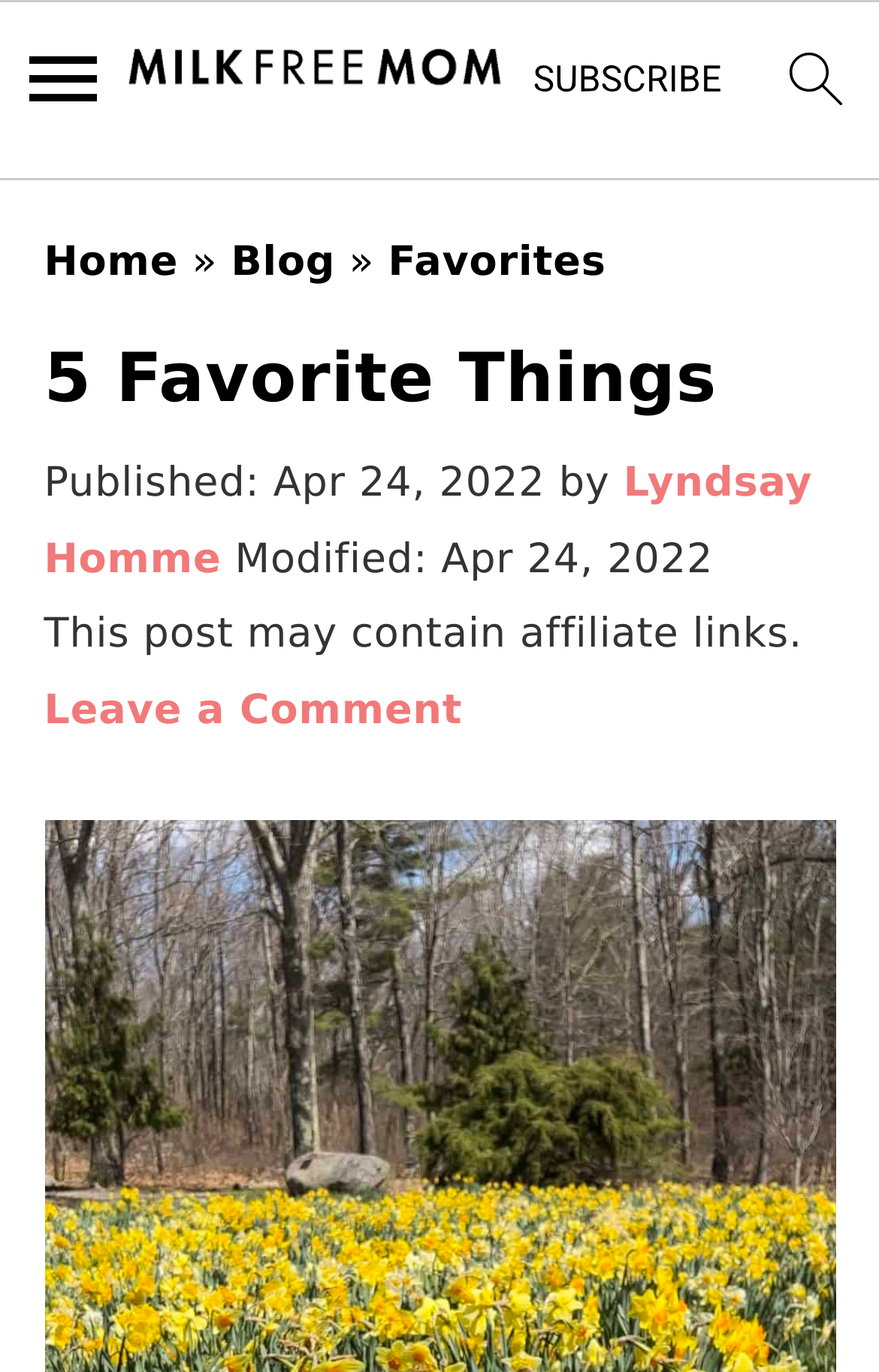Determine the coordinates of the bounding box for the clickable area needed to execute this instruction: "go to homepage".

[0.143, 0.002, 0.571, 0.117]